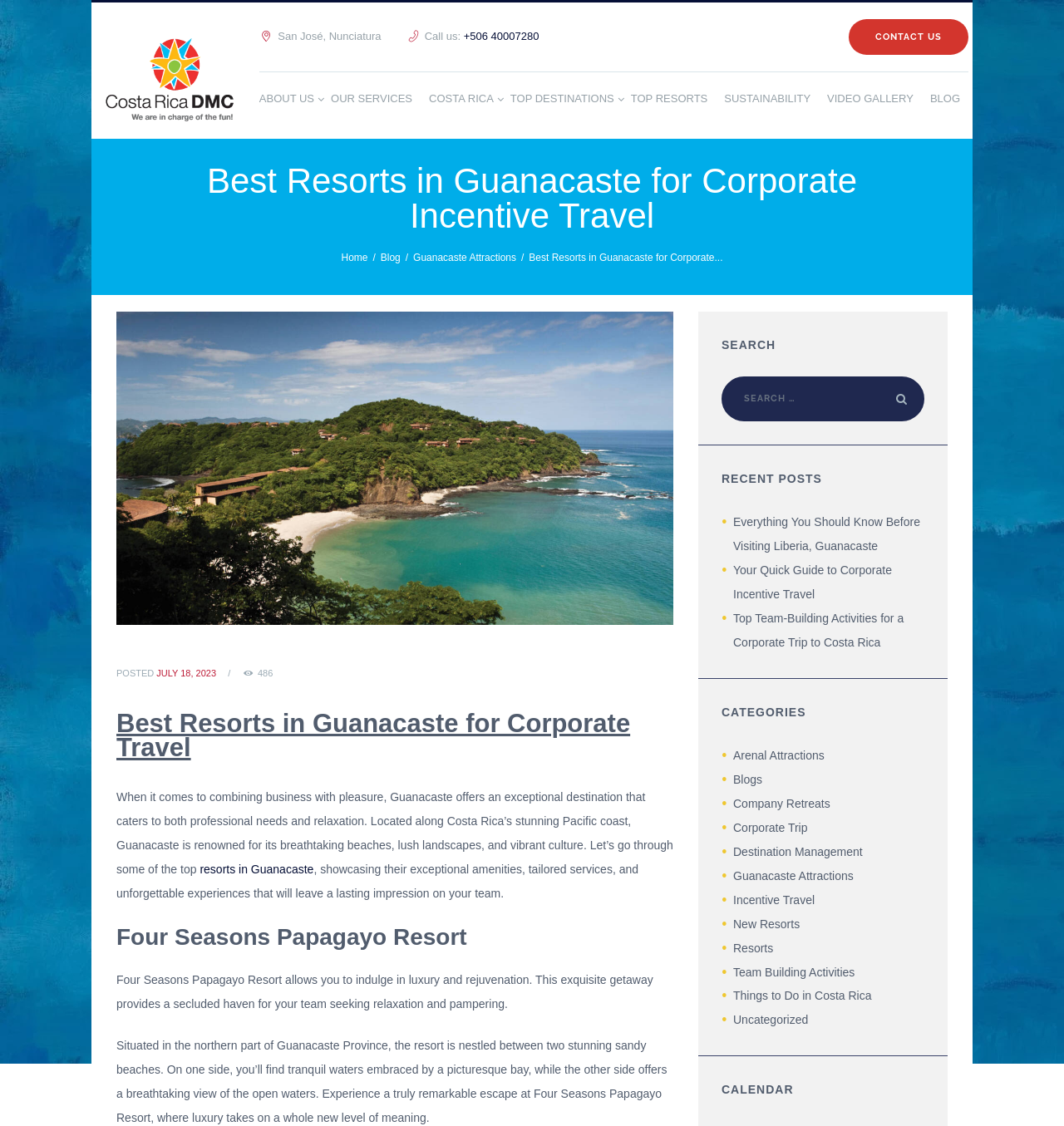Can you specify the bounding box coordinates for the region that should be clicked to fulfill this instruction: "Search for something".

[0.678, 0.334, 0.869, 0.374]